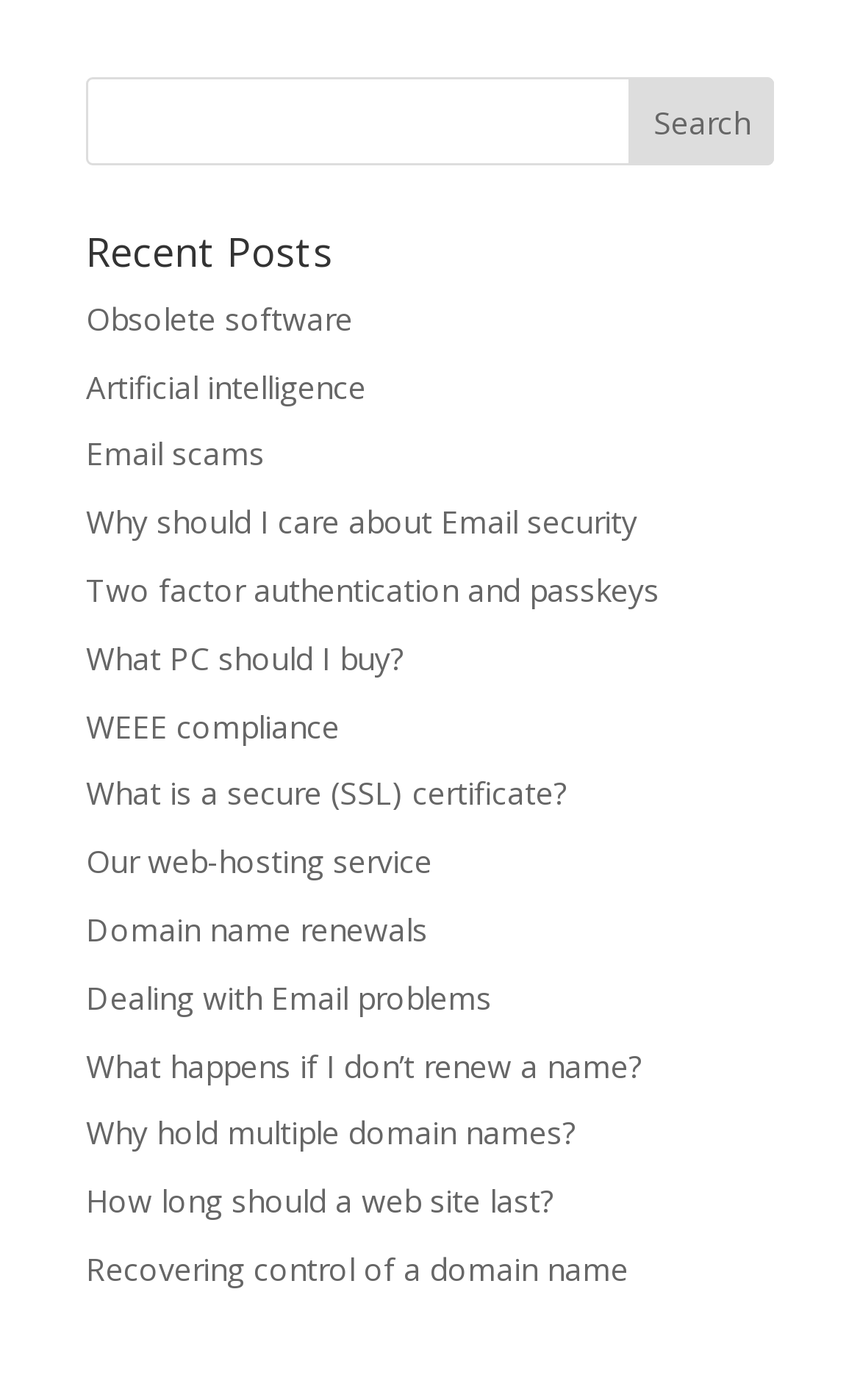What is the position of the 'Search' button relative to the textbox?
Please ensure your answer to the question is detailed and covers all necessary aspects.

According to the bounding box coordinates, the 'Search' button has a higher x1 value than the textbox, indicating that it is positioned to the right of the textbox.